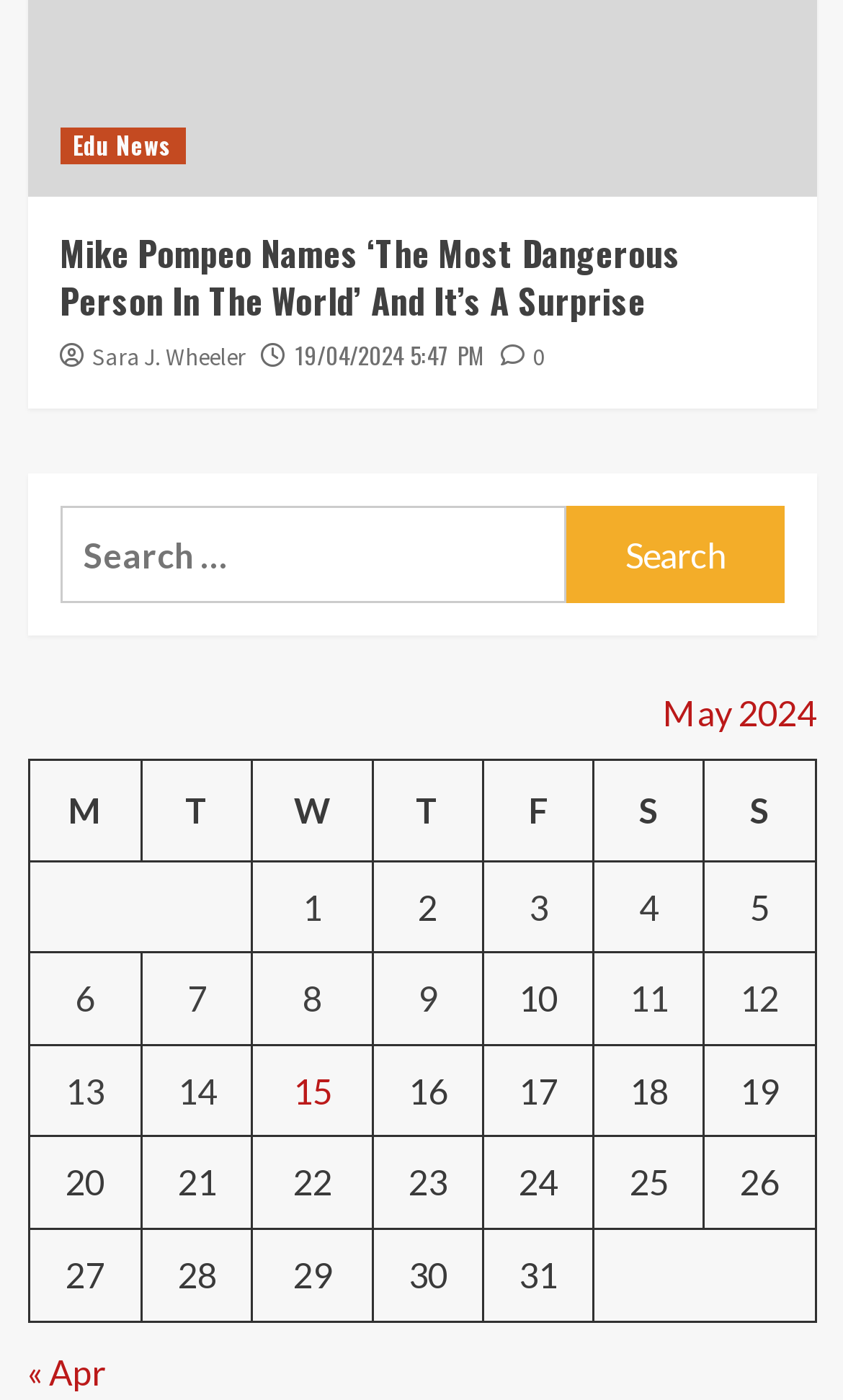Please answer the following question using a single word or phrase: 
Who is the author of the latest article?

Sara J. Wheeler